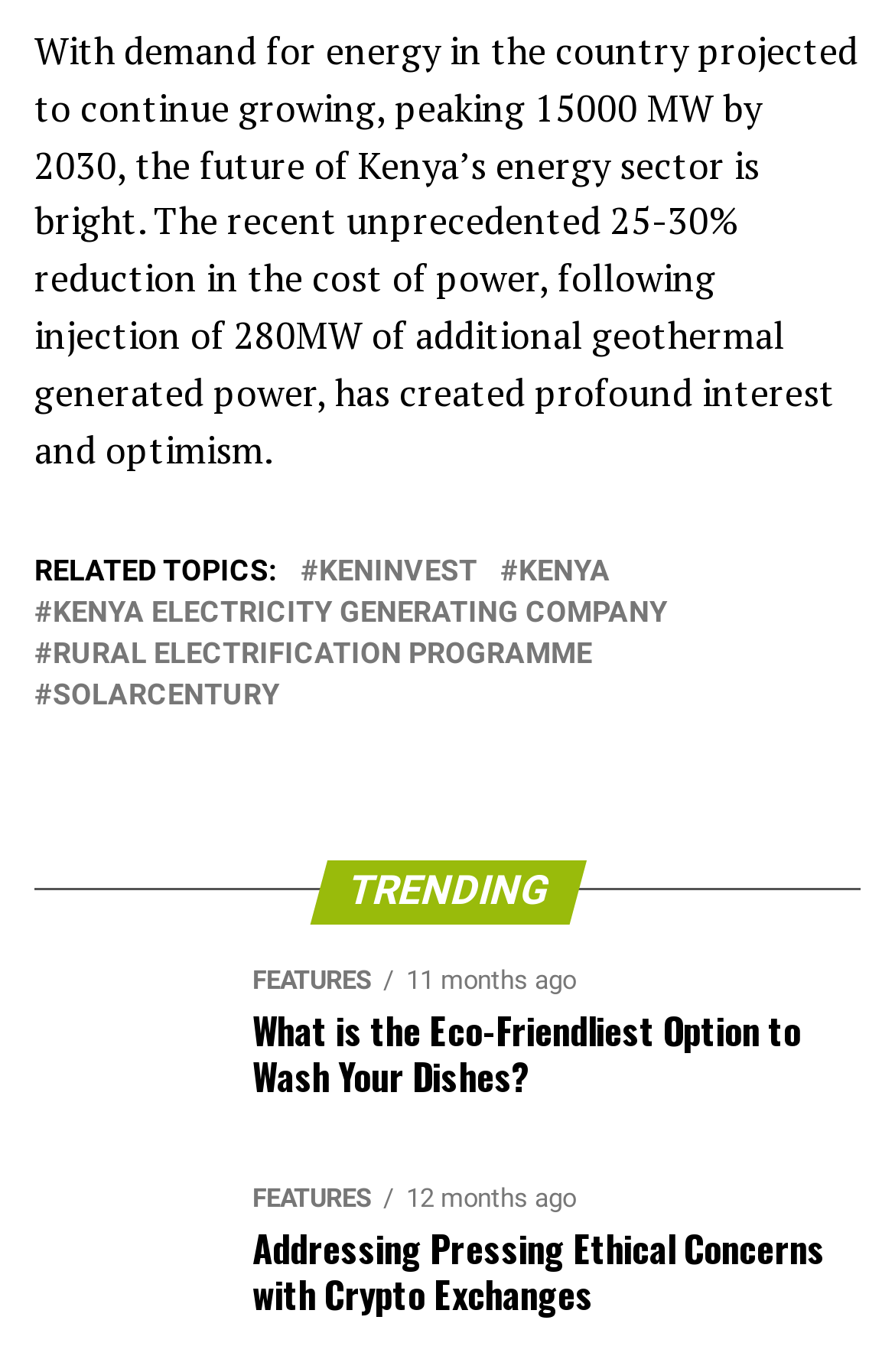How many links are listed under the 'TRENDING' heading?
Using the image, provide a concise answer in one word or a short phrase.

2